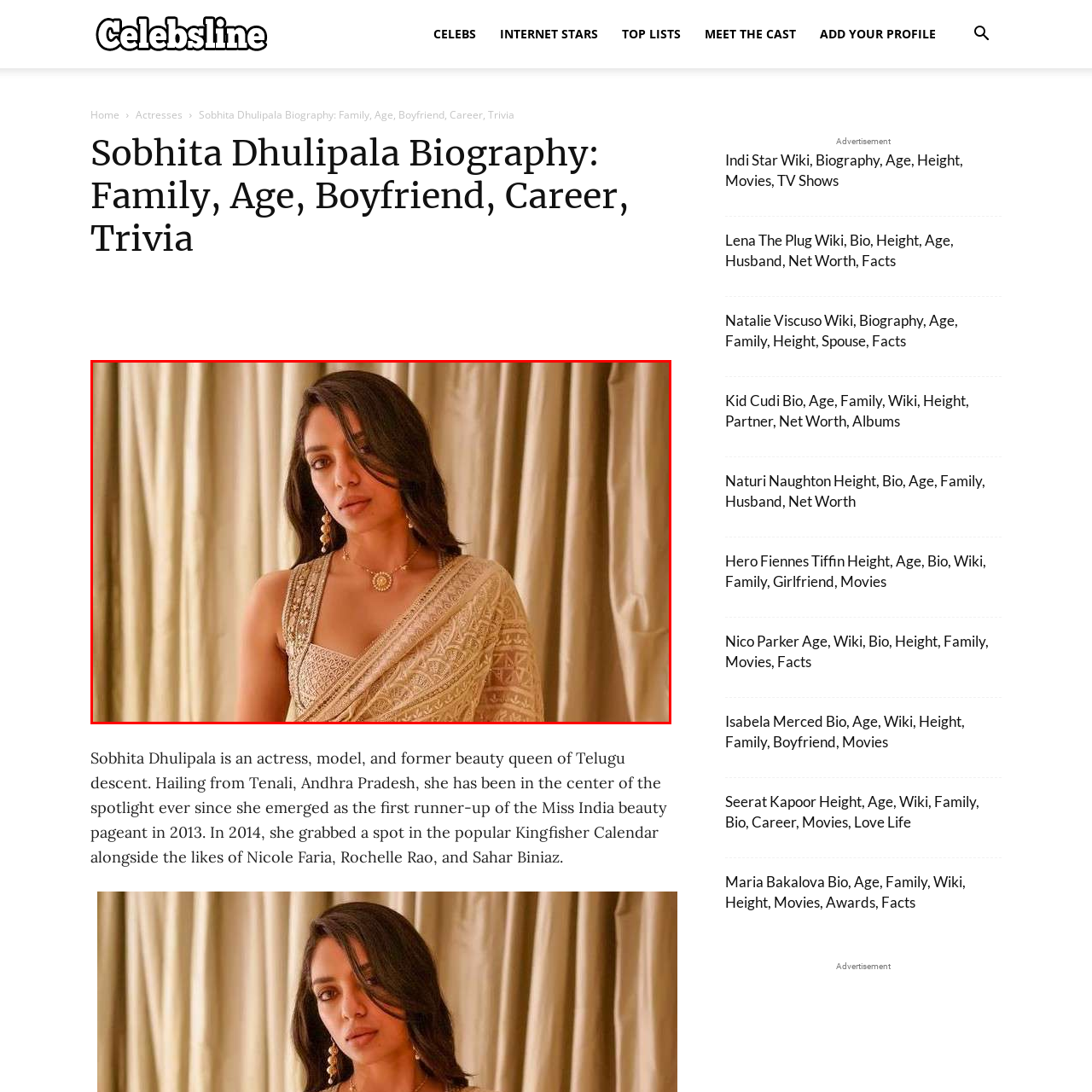Offer a detailed explanation of the elements found within the defined red outline.

This image features Sobhita Dhulipala, a prominent actress, model, and former beauty queen known for her captivating presence in the entertainment industry. She is elegantly dressed in a beautifully crafted saree, adorned with intricate detailing that showcases traditional Indian craftsmanship. Her ensemble is complemented by delicate jewelry, including earrings and a necklace that add a touch of sophistication to her look. The soft, warm lighting accentuates her features as she poses gracefully amidst a backdrop of plush, muted drapery, evoking a sense of elegance and poise. Sobhita is recognized not only for her talent but also for her striking fashion sense, making her a style icon in contemporary Indian cinema.